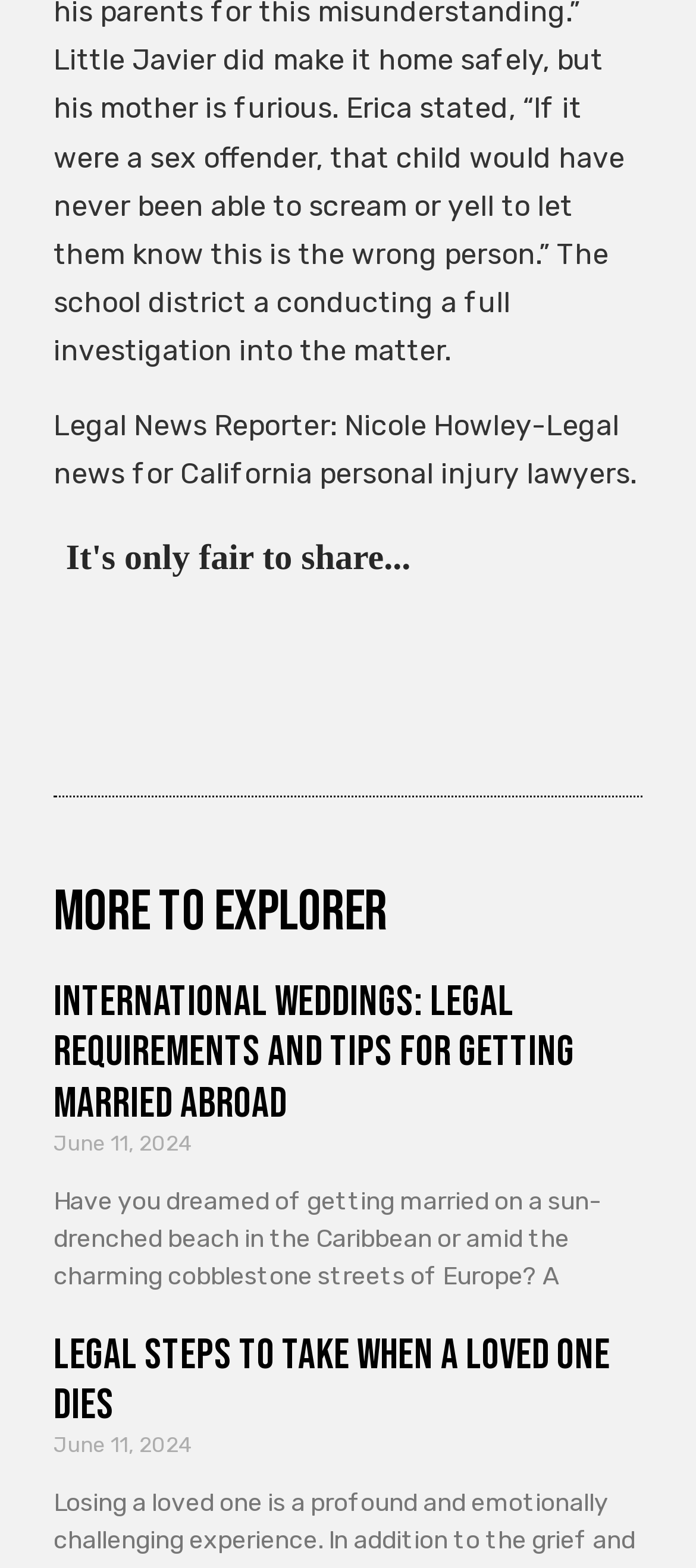Please provide a comprehensive response to the question based on the details in the image: What is the occupation of Nicole Howley?

The occupation of Nicole Howley can be determined by looking at the StaticText element at the top of the webpage, which states 'Legal News Reporter: Nicole Howley-Legal news for California personal injury lawyers.'